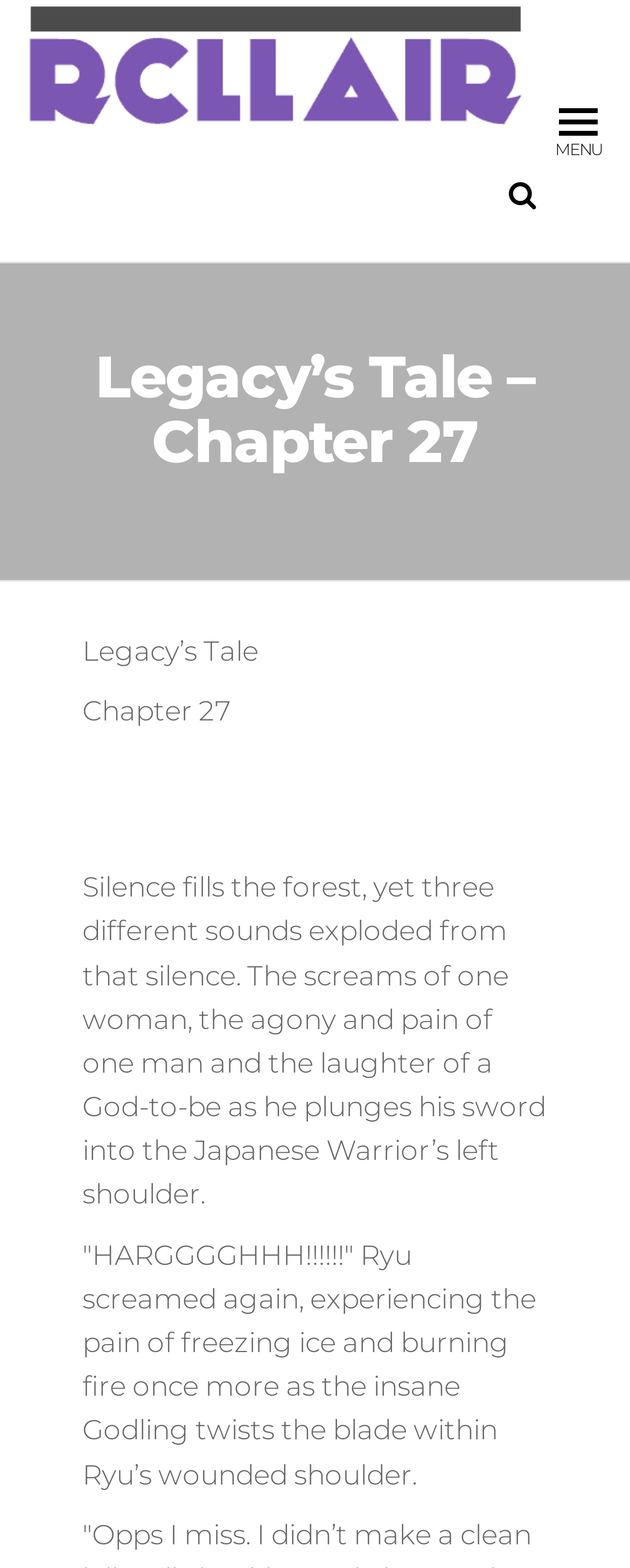Identify and provide the title of the webpage.

Legacy’s Tale – Chapter 27